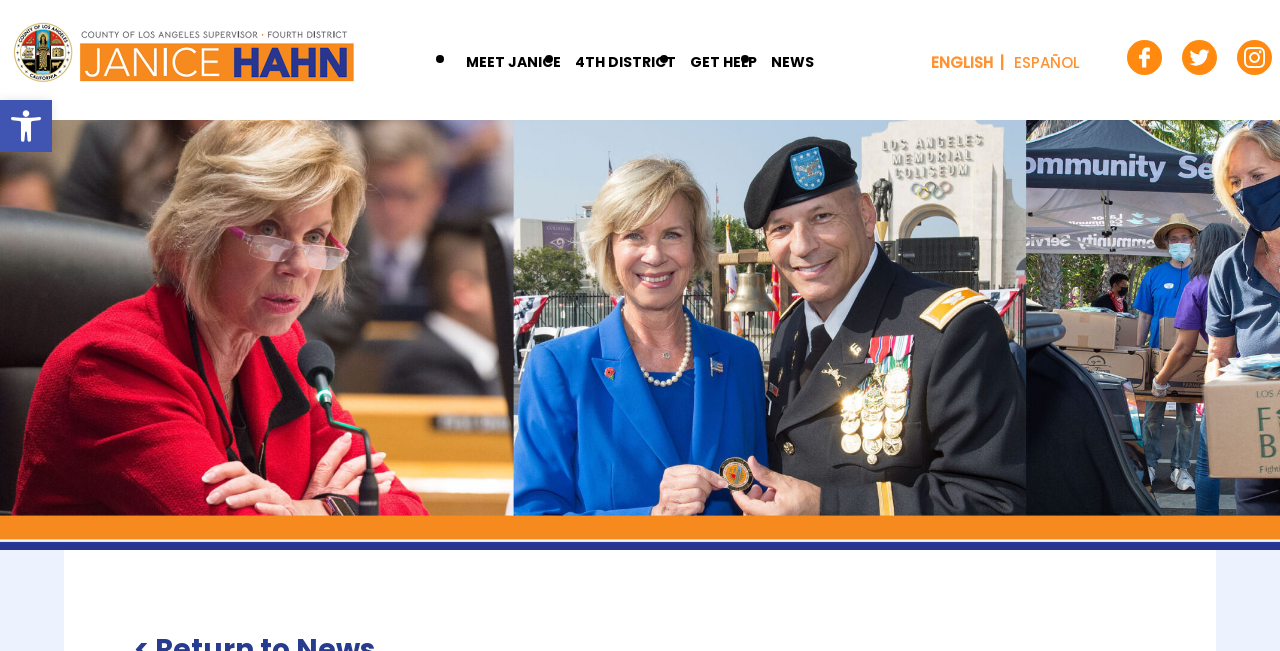Determine the bounding box coordinates of the region I should click to achieve the following instruction: "Switch to ESPAÑOL". Ensure the bounding box coordinates are four float numbers between 0 and 1, i.e., [left, top, right, bottom].

[0.792, 0.069, 0.844, 0.124]